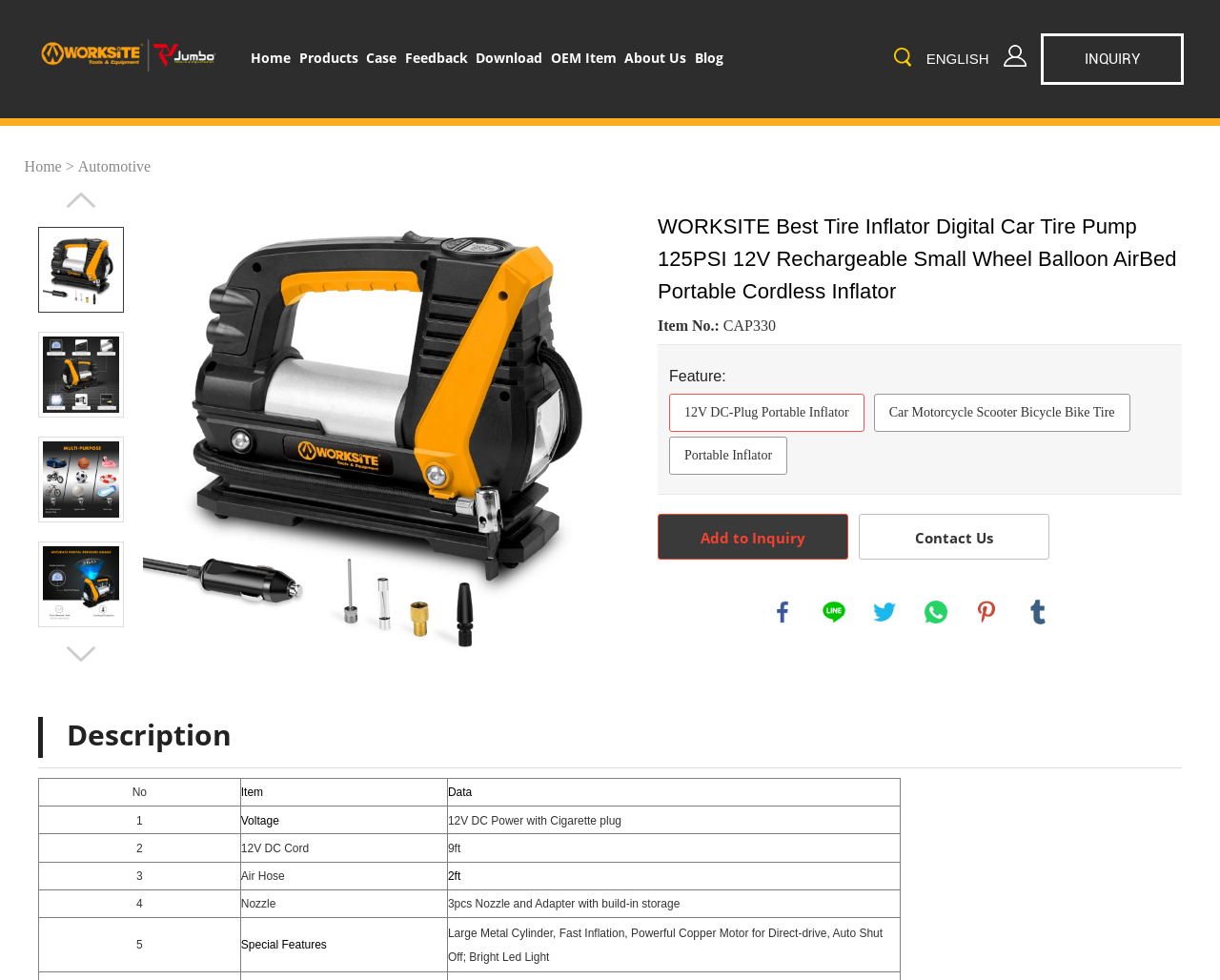Please locate the bounding box coordinates of the region I need to click to follow this instruction: "Search for something".

[0.599, 0.039, 0.755, 0.078]